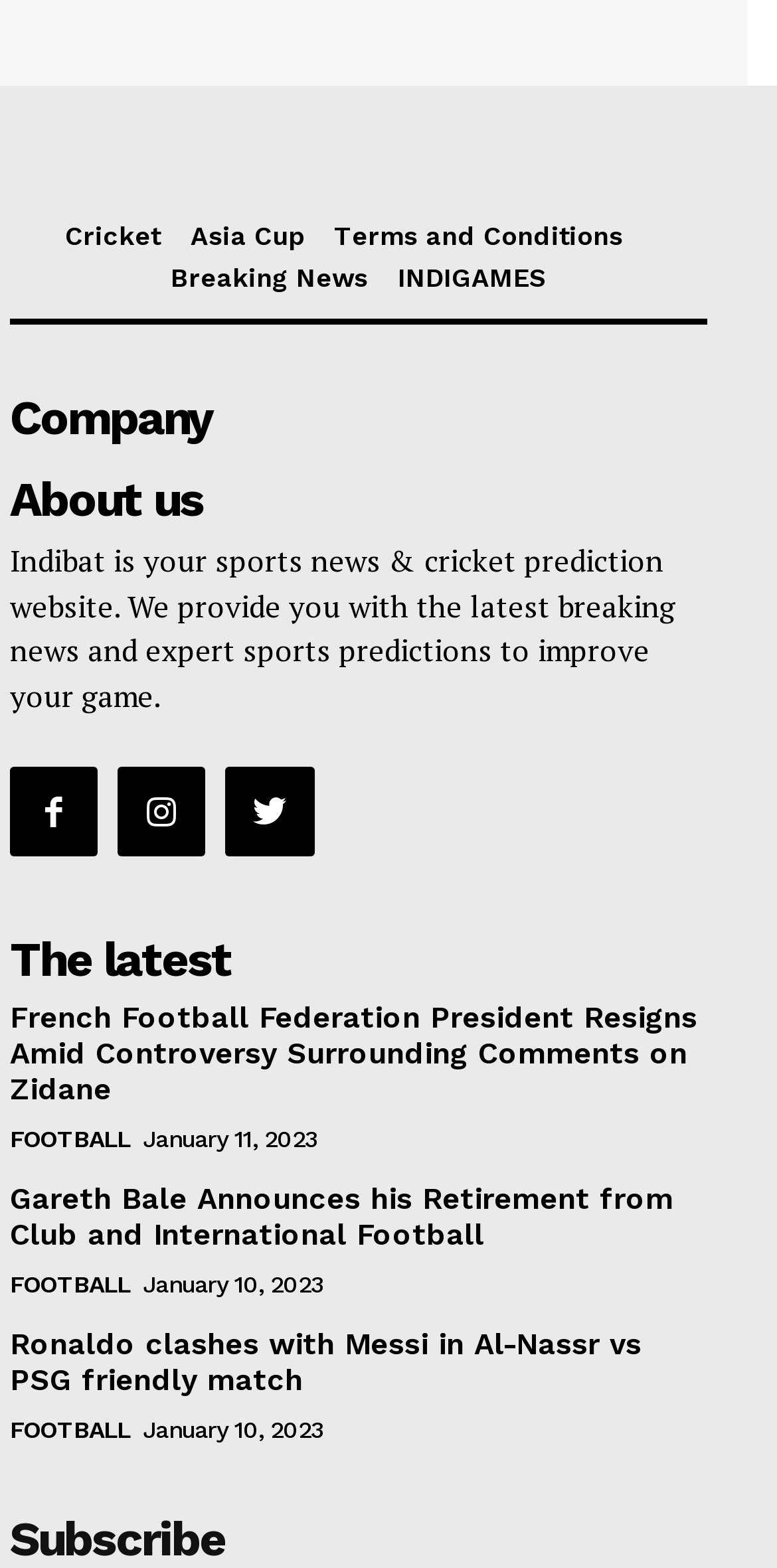Locate and provide the bounding box coordinates for the HTML element that matches this description: "title="Twitter"".

[0.291, 0.49, 0.404, 0.546]